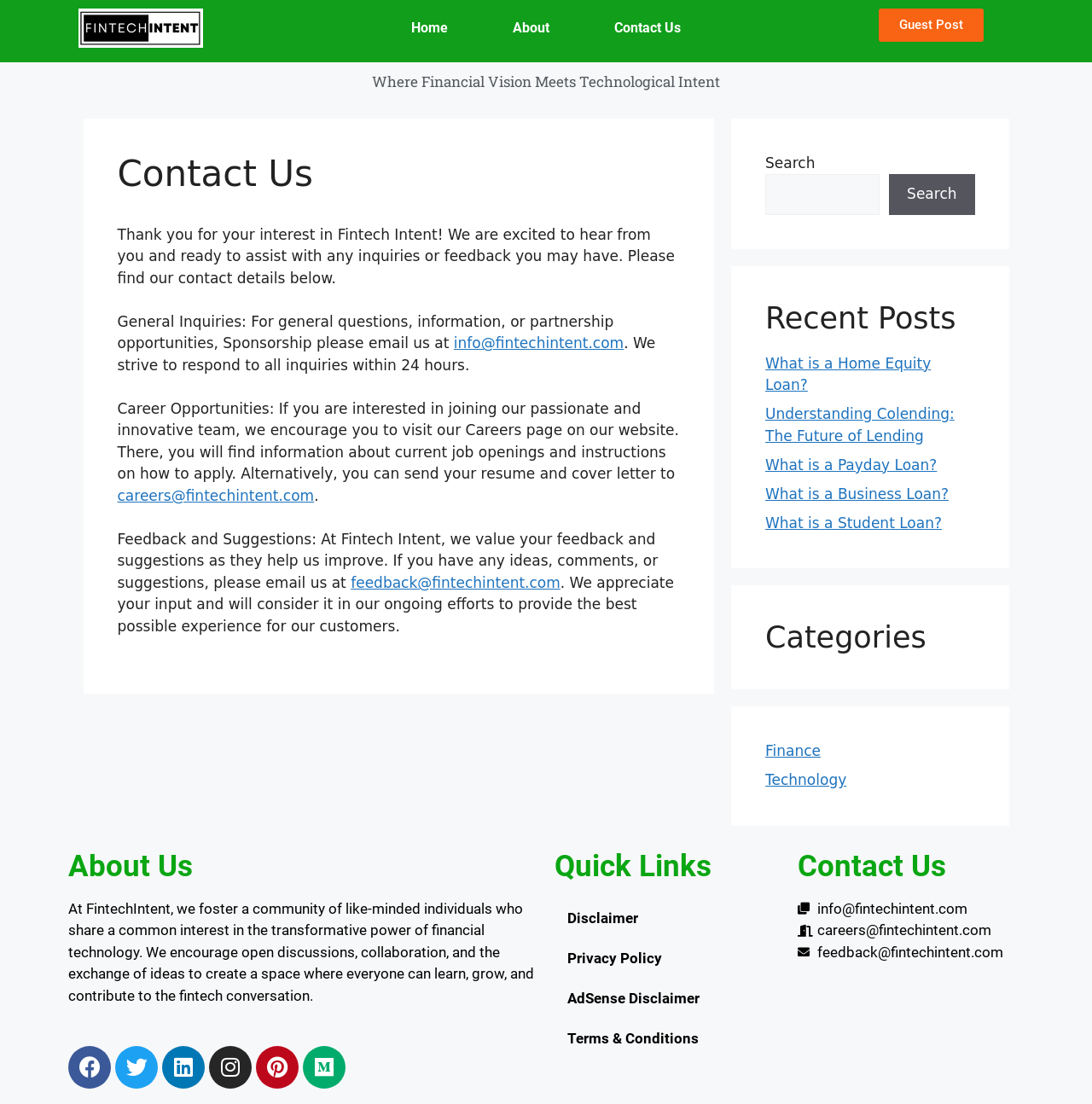Please give a short response to the question using one word or a phrase:
What is the name of the company?

Fintech Intent